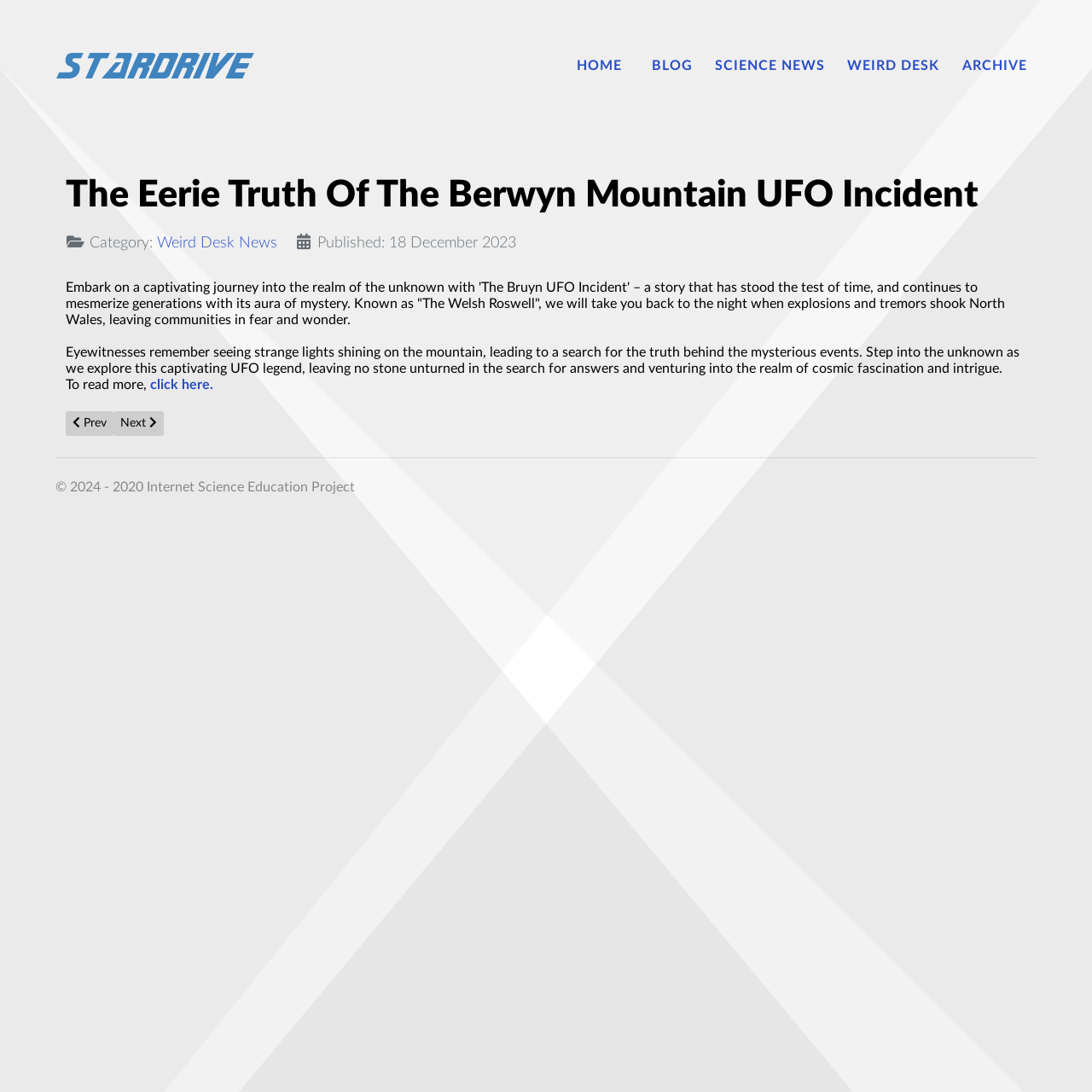Please identify the bounding box coordinates of the element's region that should be clicked to execute the following instruction: "click on the HOME link". The bounding box coordinates must be four float numbers between 0 and 1, i.e., [left, top, right, bottom].

[0.528, 0.053, 0.576, 0.068]